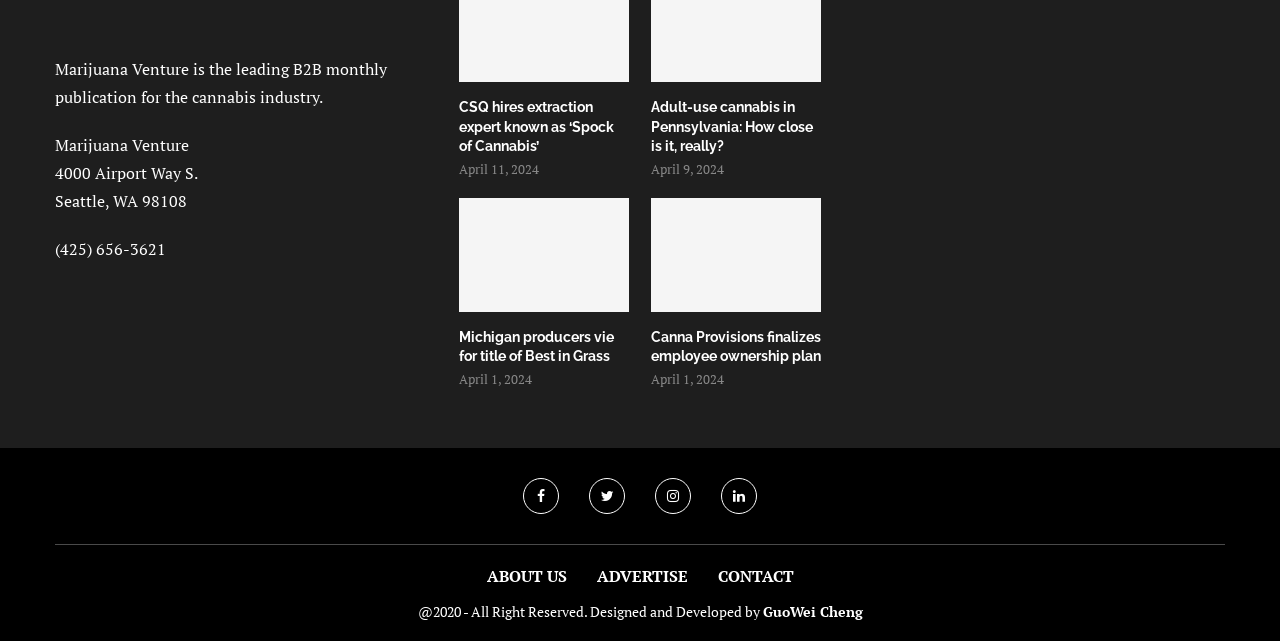What is the purpose of the links at the bottom of the webpage?
Respond to the question with a well-detailed and thorough answer.

The links at the bottom of the webpage, such as 'ABOUT US', 'ADVERTISE', and 'CONTACT', are likely for navigation purposes, allowing users to access different sections of the website.